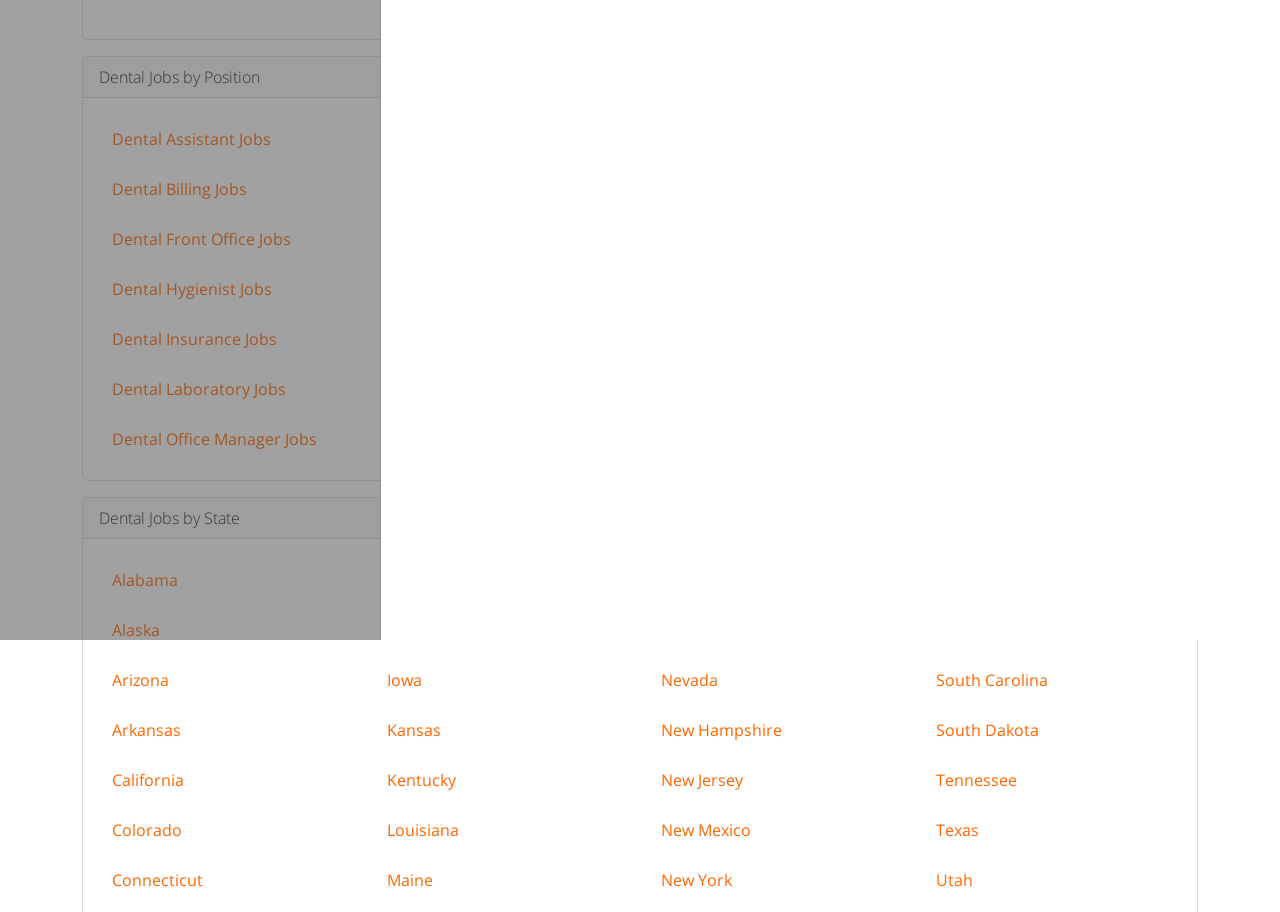Based on the provided description, "Dental Assistant Jobs", find the bounding box of the corresponding UI element in the screenshot.

[0.077, 0.125, 0.222, 0.18]